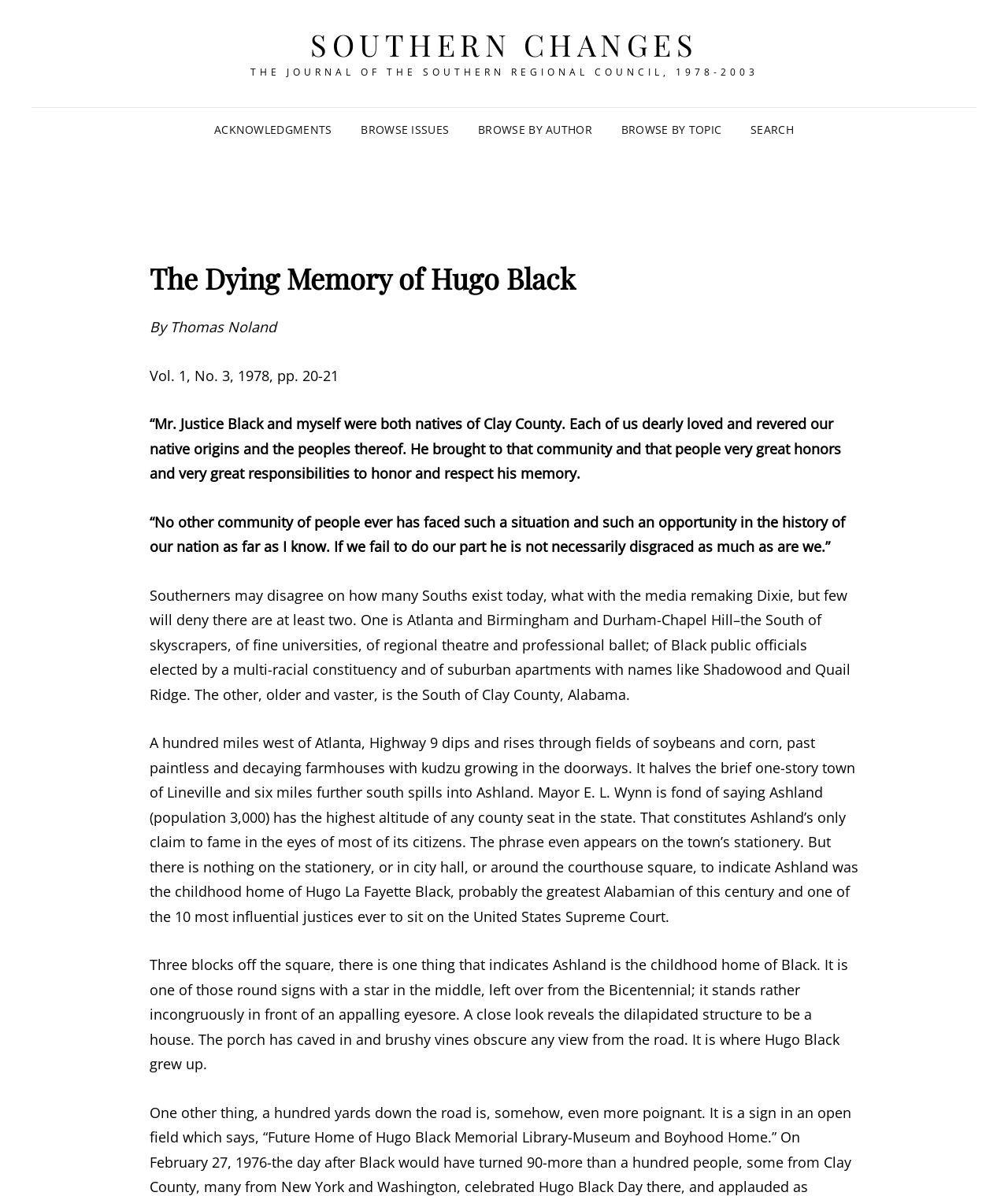Using the webpage screenshot, locate the HTML element that fits the following description and provide its bounding box: "Browse by Author".

[0.462, 0.09, 0.6, 0.127]